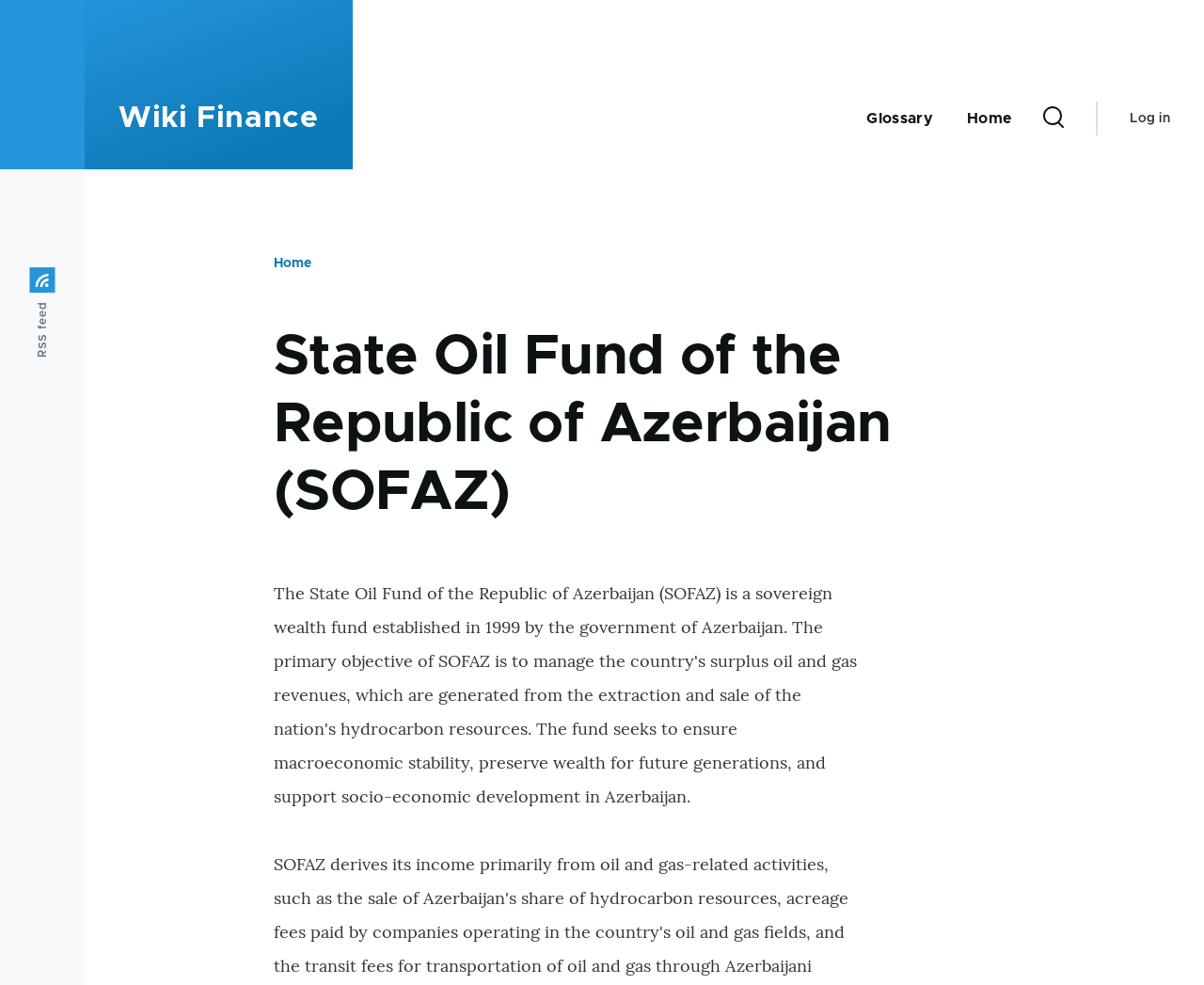Use a single word or phrase to answer the question: 
What is the text of the heading element below the breadcrumb navigation?

State Oil Fund of the Republic of Azerbaijan (SOFAZ)